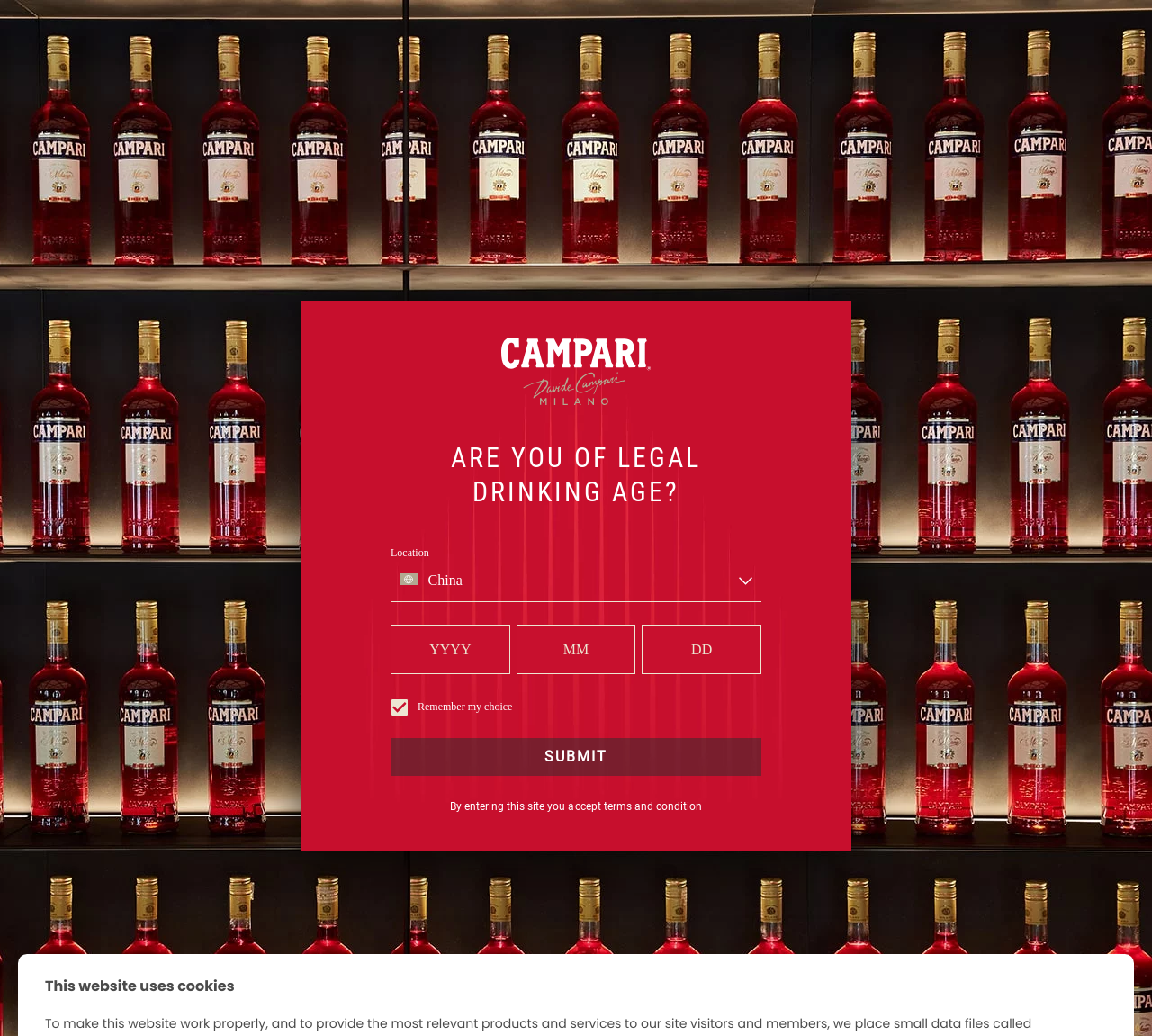Find the bounding box coordinates of the area to click in order to follow the instruction: "Click the BUY NOW link".

[0.803, 0.0, 0.878, 0.035]